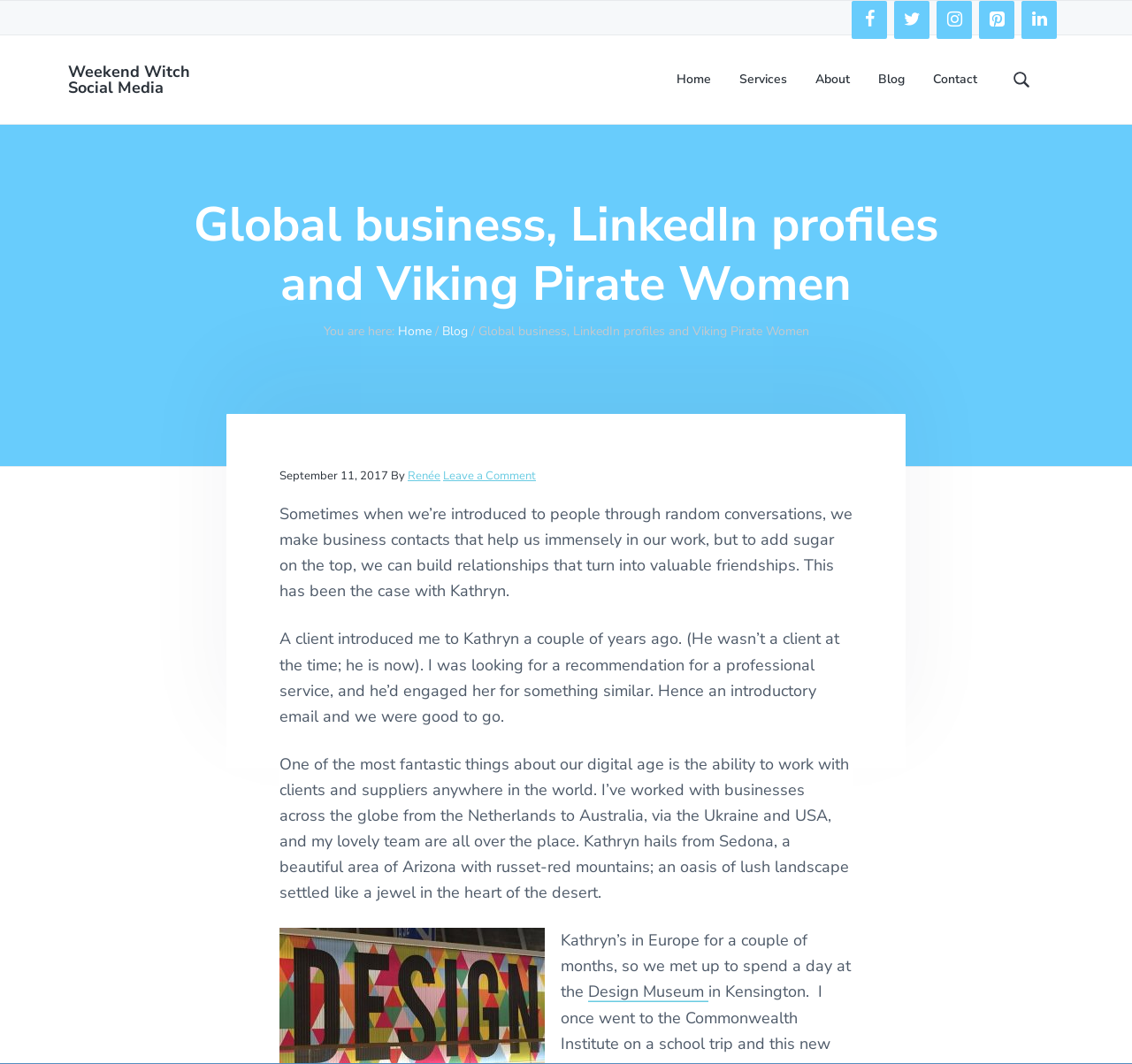Using the information in the image, give a comprehensive answer to the question: 
What is the name of the person introduced to the author?

I found the answer by reading the blog post content, where it says 'A client introduced me to Kathryn a couple of years ago'.